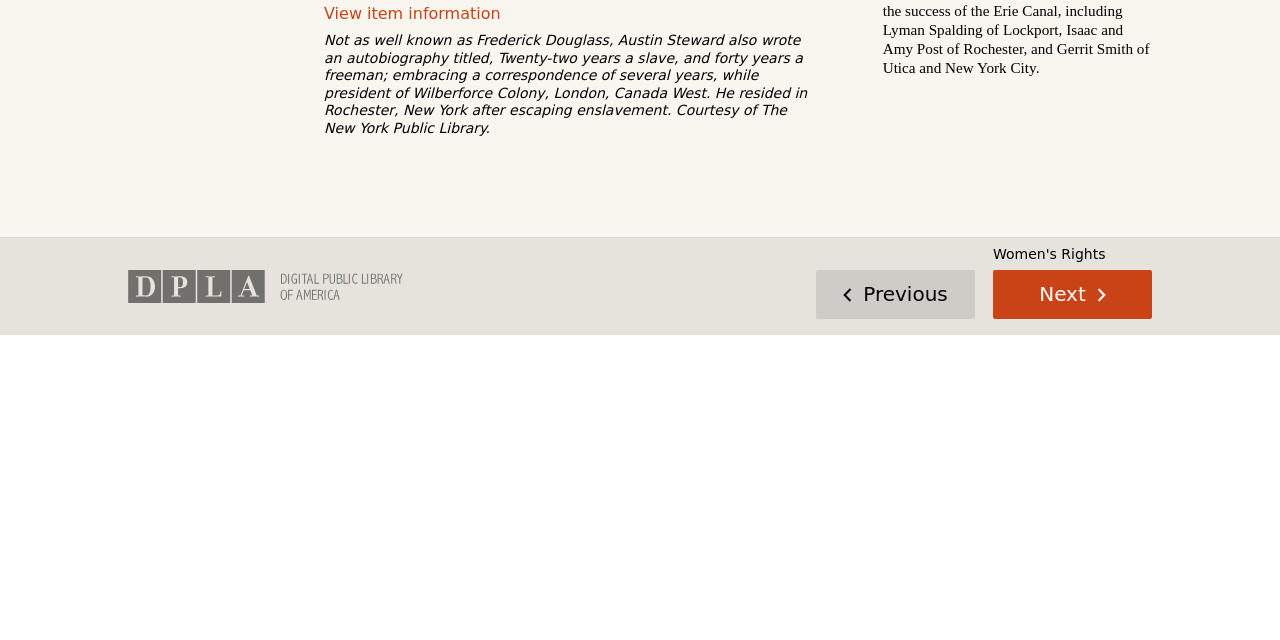Determine the bounding box for the described UI element: "Previous".

[0.638, 0.422, 0.762, 0.498]